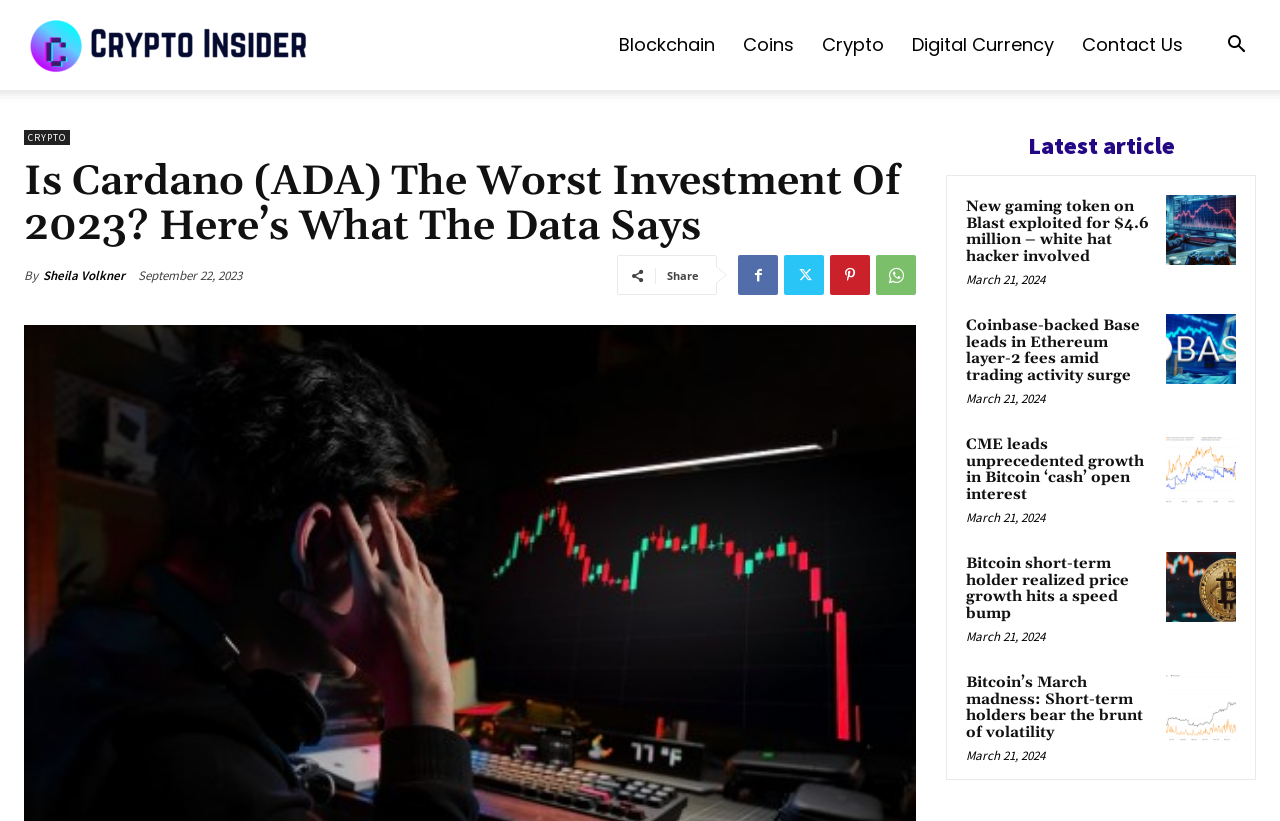Please give a concise answer to this question using a single word or phrase: 
What is the name of the magazine?

Crypto Insider Mag